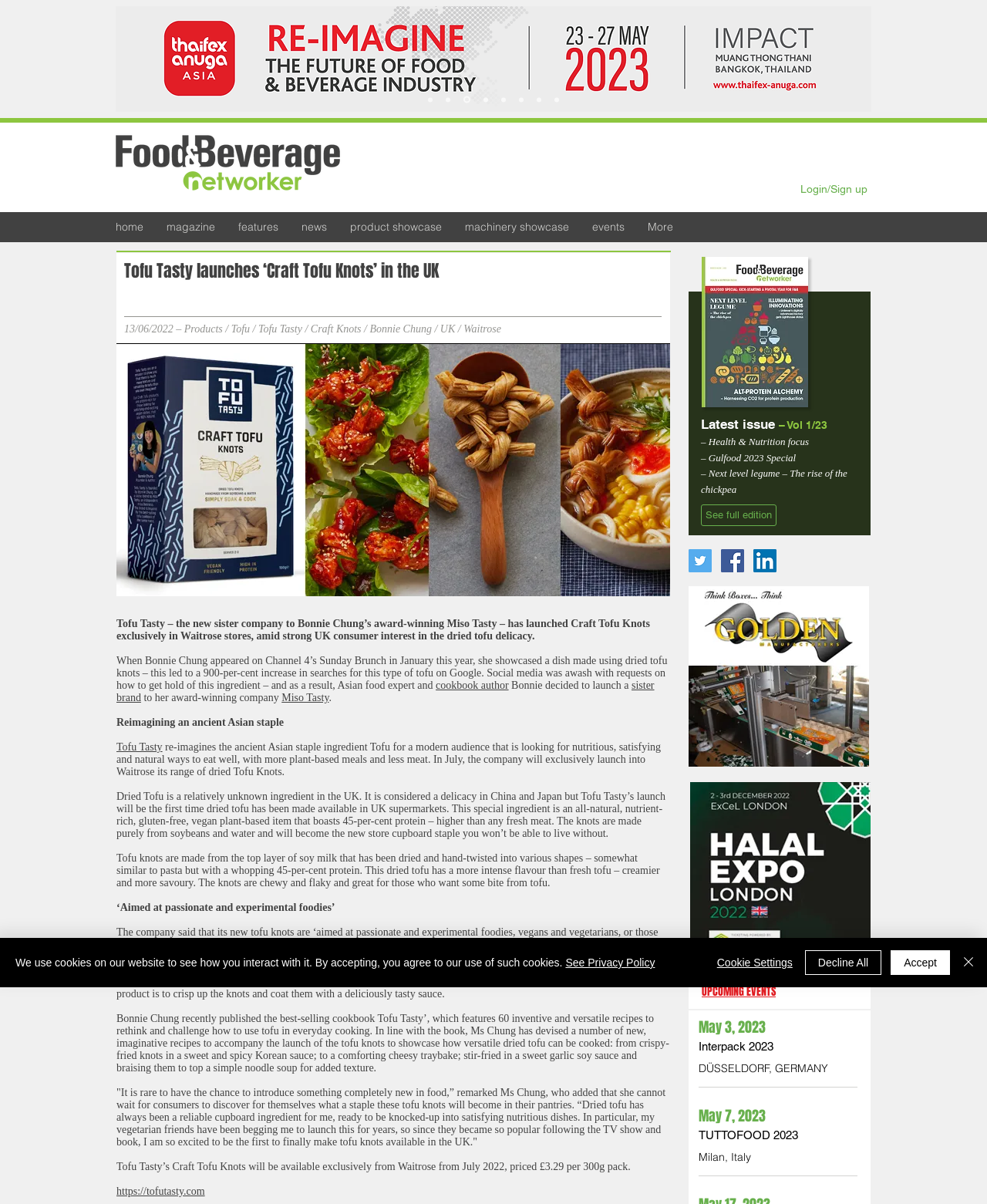Please identify the bounding box coordinates of the element that needs to be clicked to perform the following instruction: "Go to the Tofu Tasty website".

[0.118, 0.985, 0.207, 0.994]